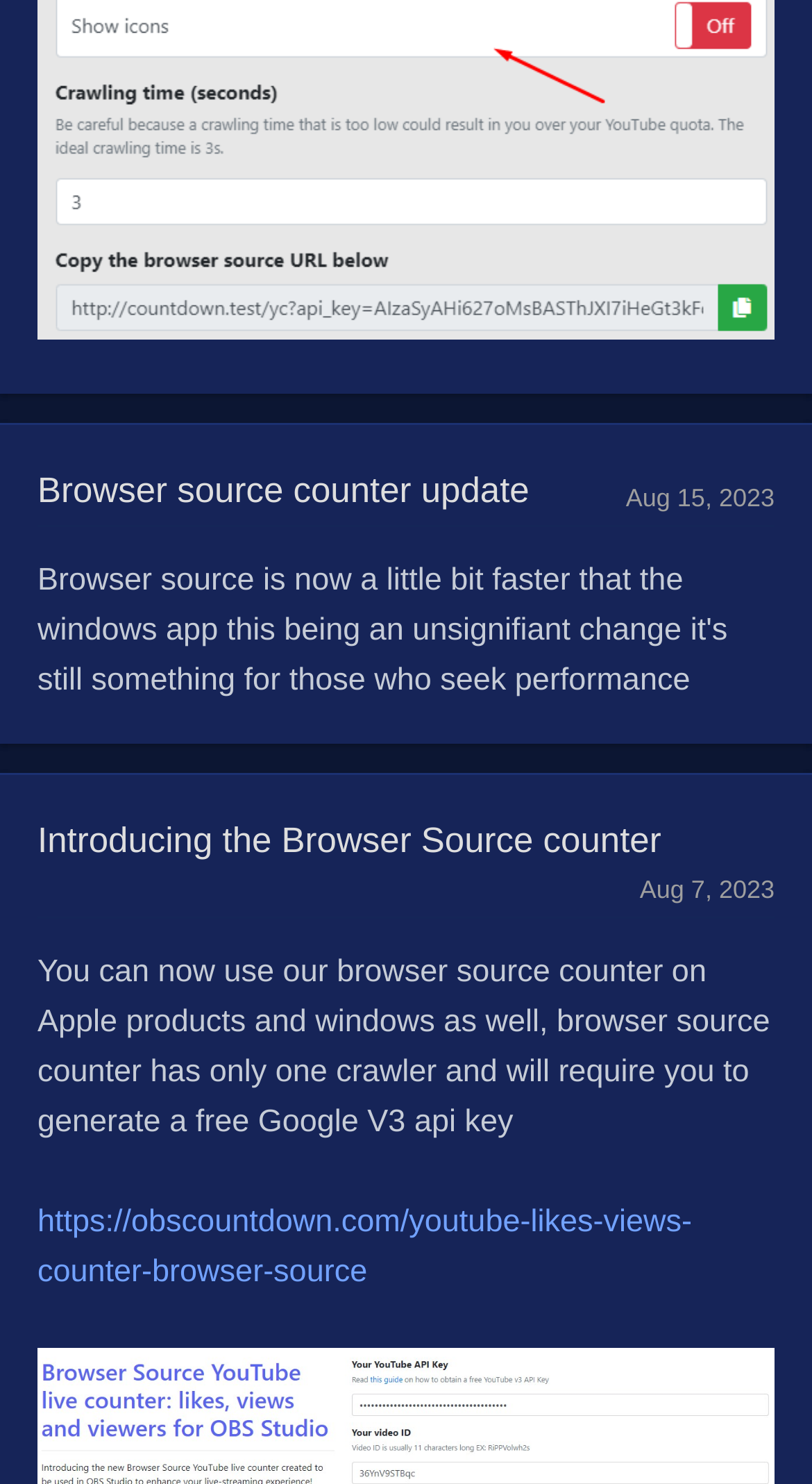Find the bounding box of the UI element described as follows: "Last".

[0.64, 0.506, 0.708, 0.549]